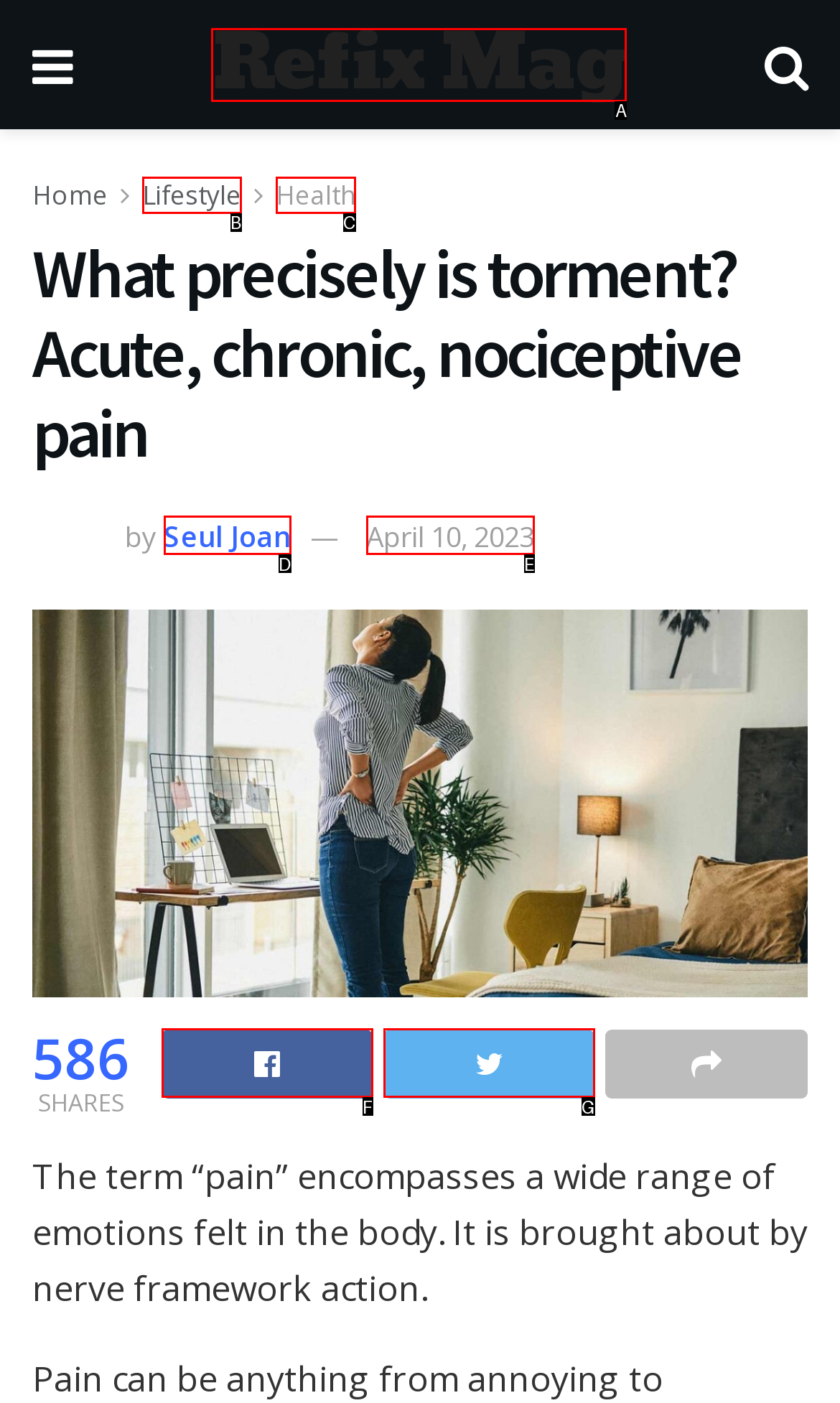Determine the option that best fits the description: April 10, 2023
Reply with the letter of the correct option directly.

E